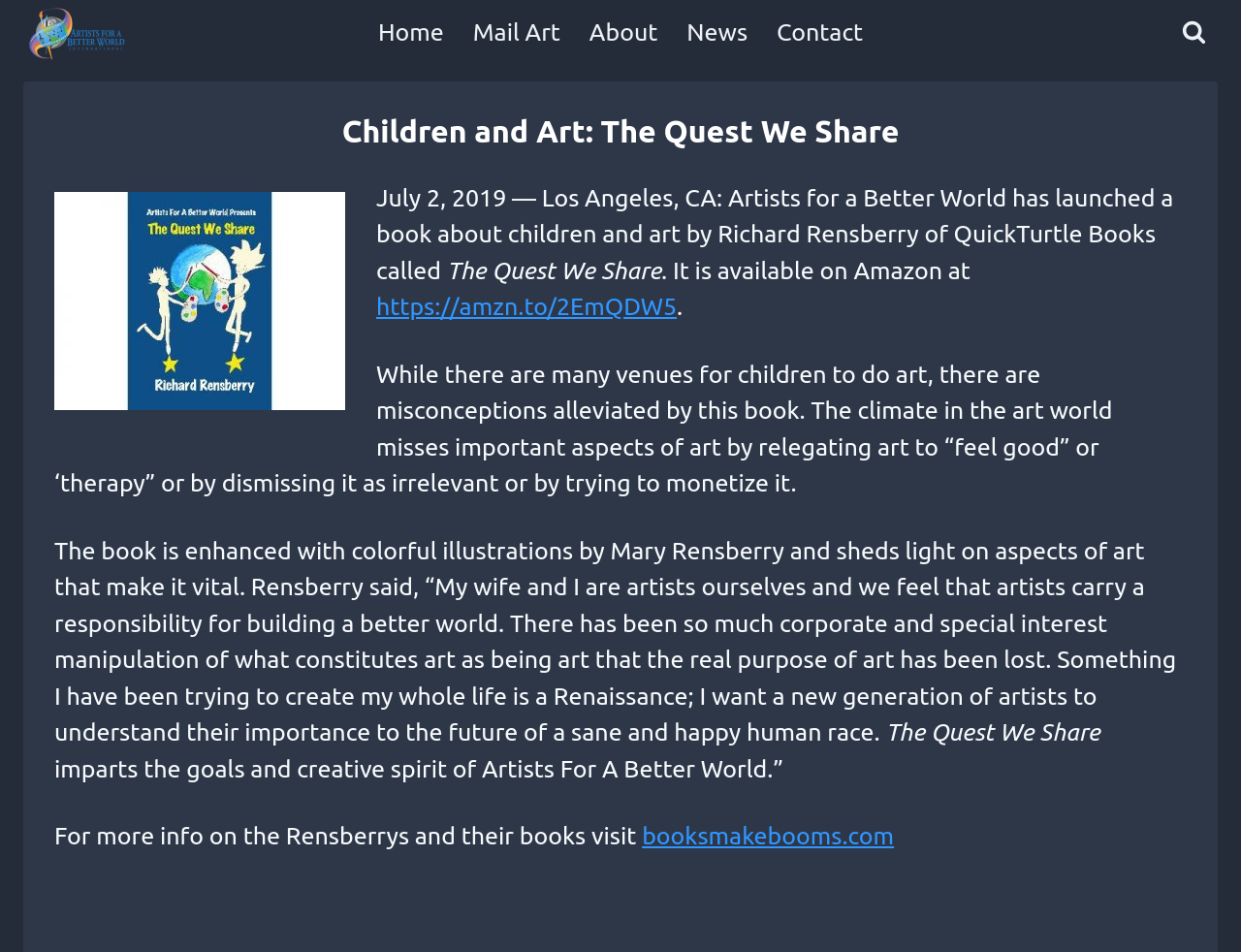Determine the bounding box coordinates of the region that needs to be clicked to achieve the task: "Read What To Pack For Hurricane Evacuation".

None